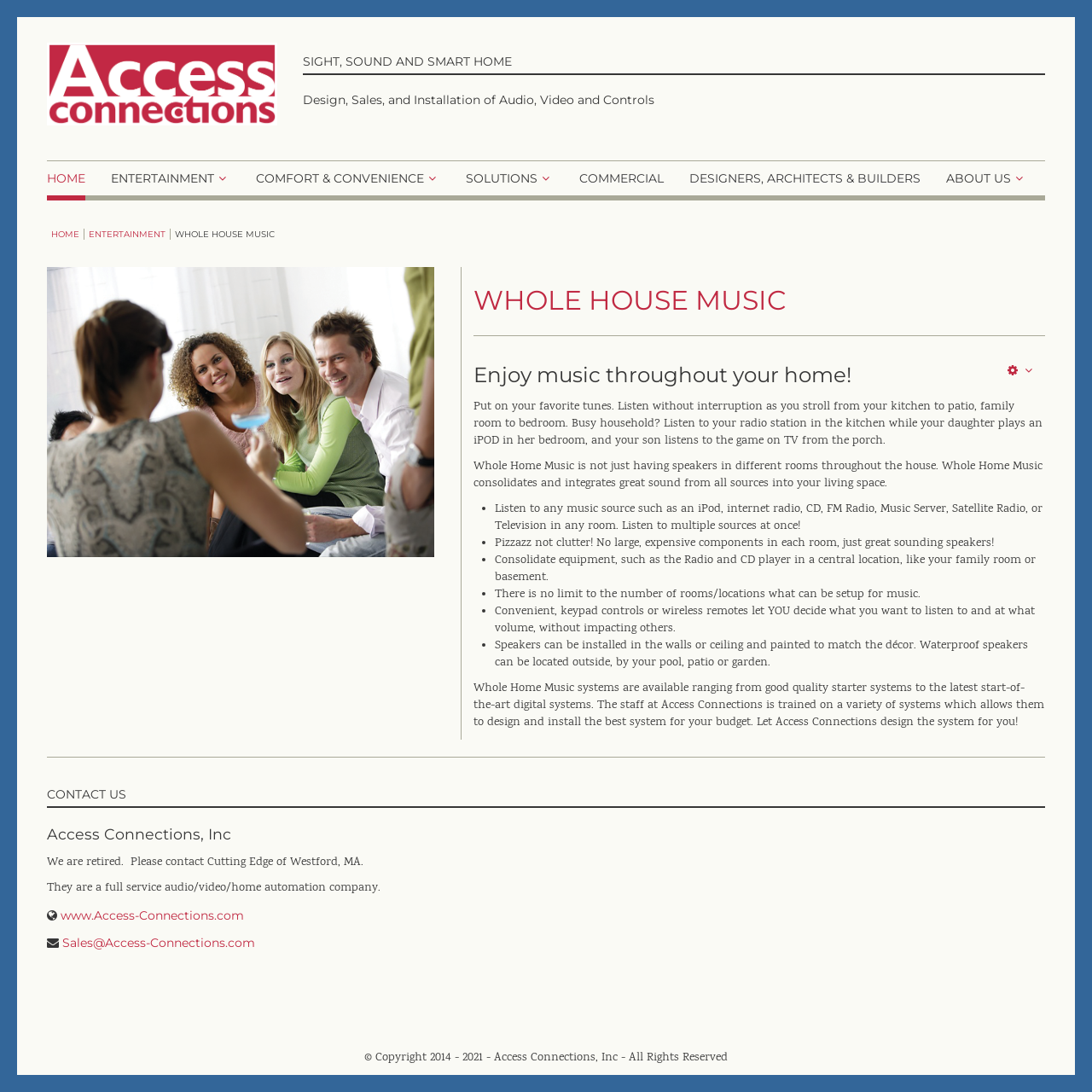Please examine the image and answer the question with a detailed explanation:
What is the company's status?

According to the webpage content, the company is retired and recommends contacting Cutting Edge of Westford, MA for further assistance.